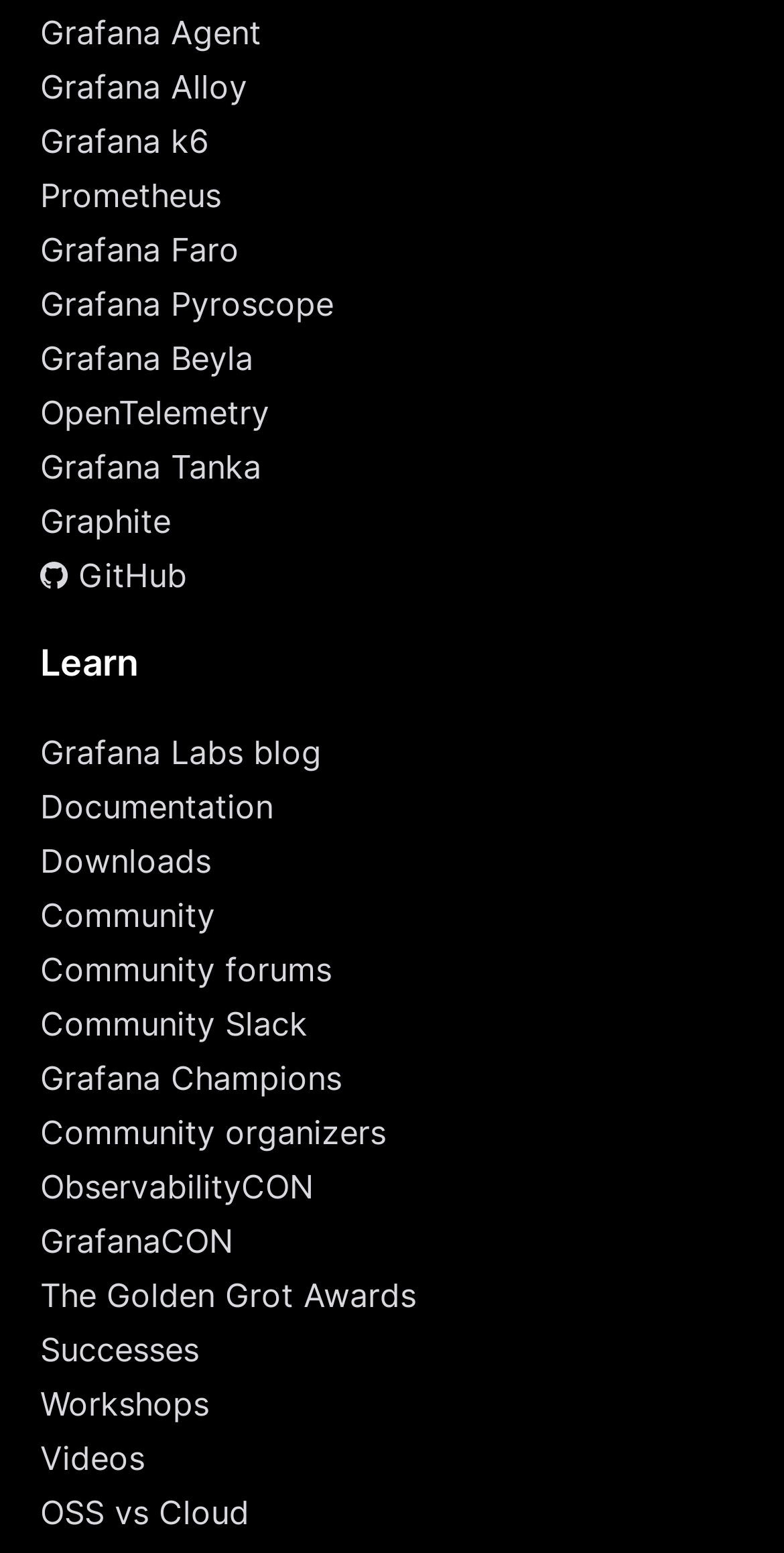How many links are there on the webpage?
Look at the image and answer with only one word or phrase.

30